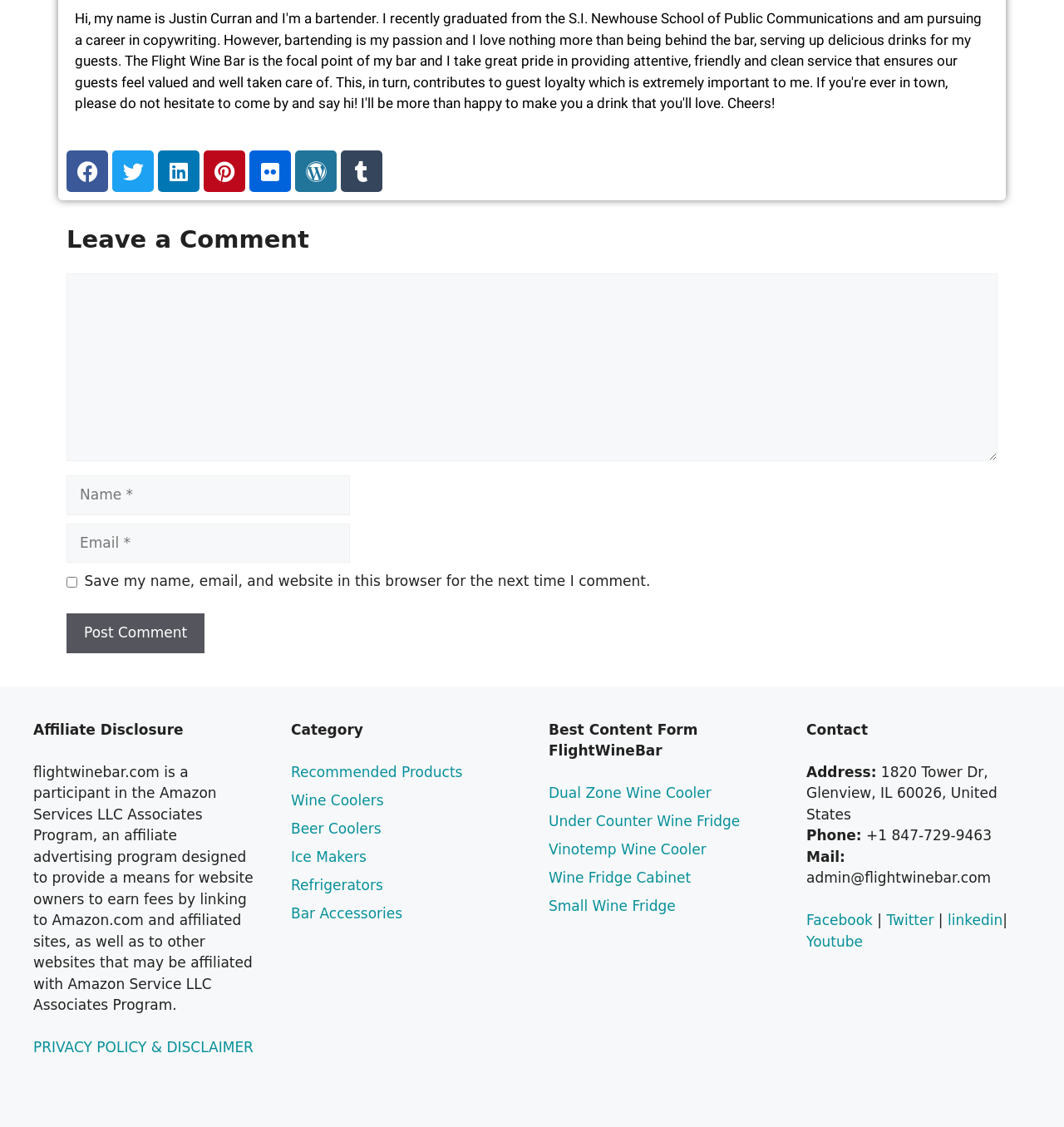Please find the bounding box coordinates (top-left x, top-left y, bottom-right x, bottom-right y) in the screenshot for the UI element described as follows: Beer Coolers

[0.273, 0.728, 0.358, 0.743]